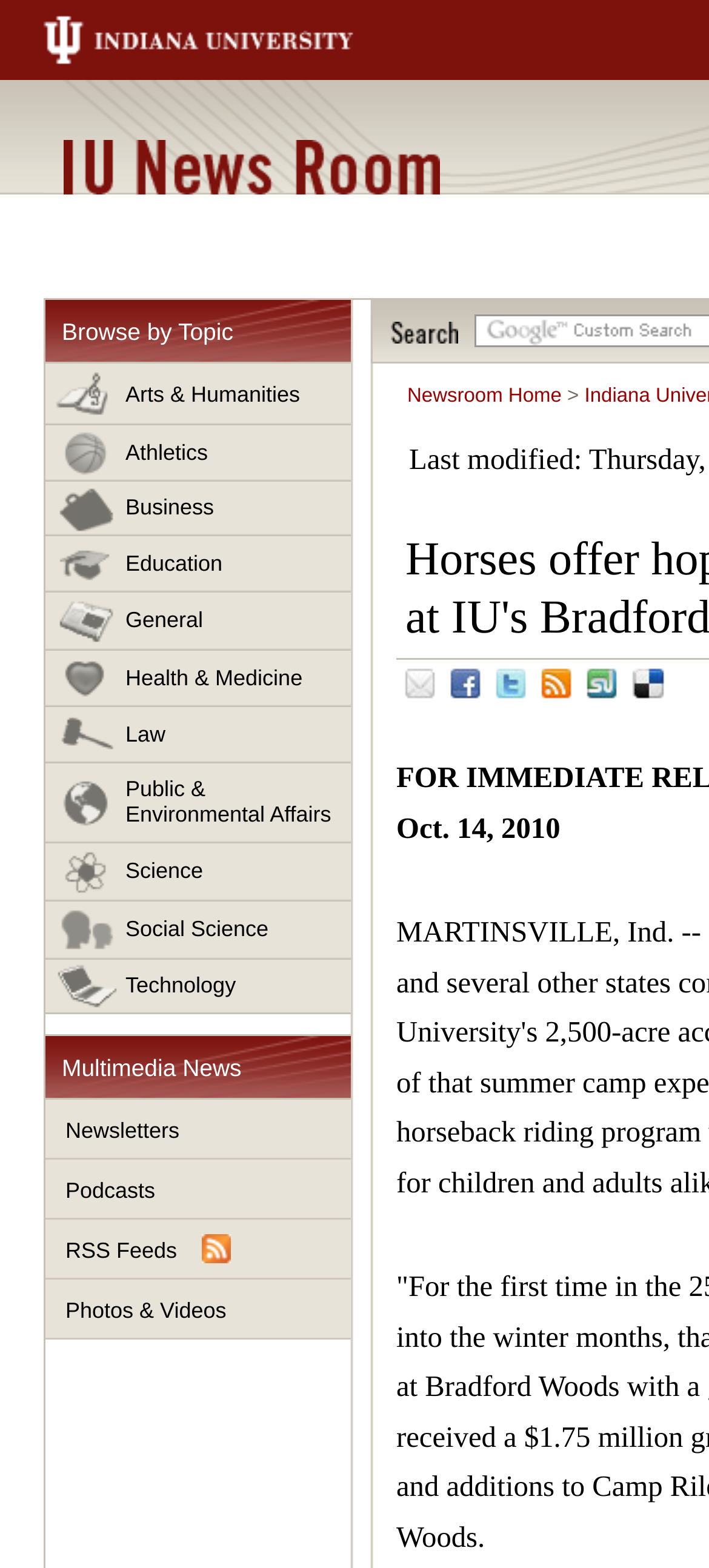Provide a brief response to the question below using a single word or phrase: 
How many multimedia news links are available?

4